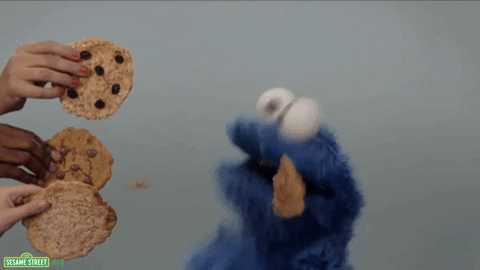What is the tone of the backdrop in the image?
Please provide a comprehensive and detailed answer to the question.

According to the caption, the backdrop is a 'soft, muted tone' that enhances the vibrant colors of both Cookie Monster and the cookies, making this moment feel lighthearted and whimsical.